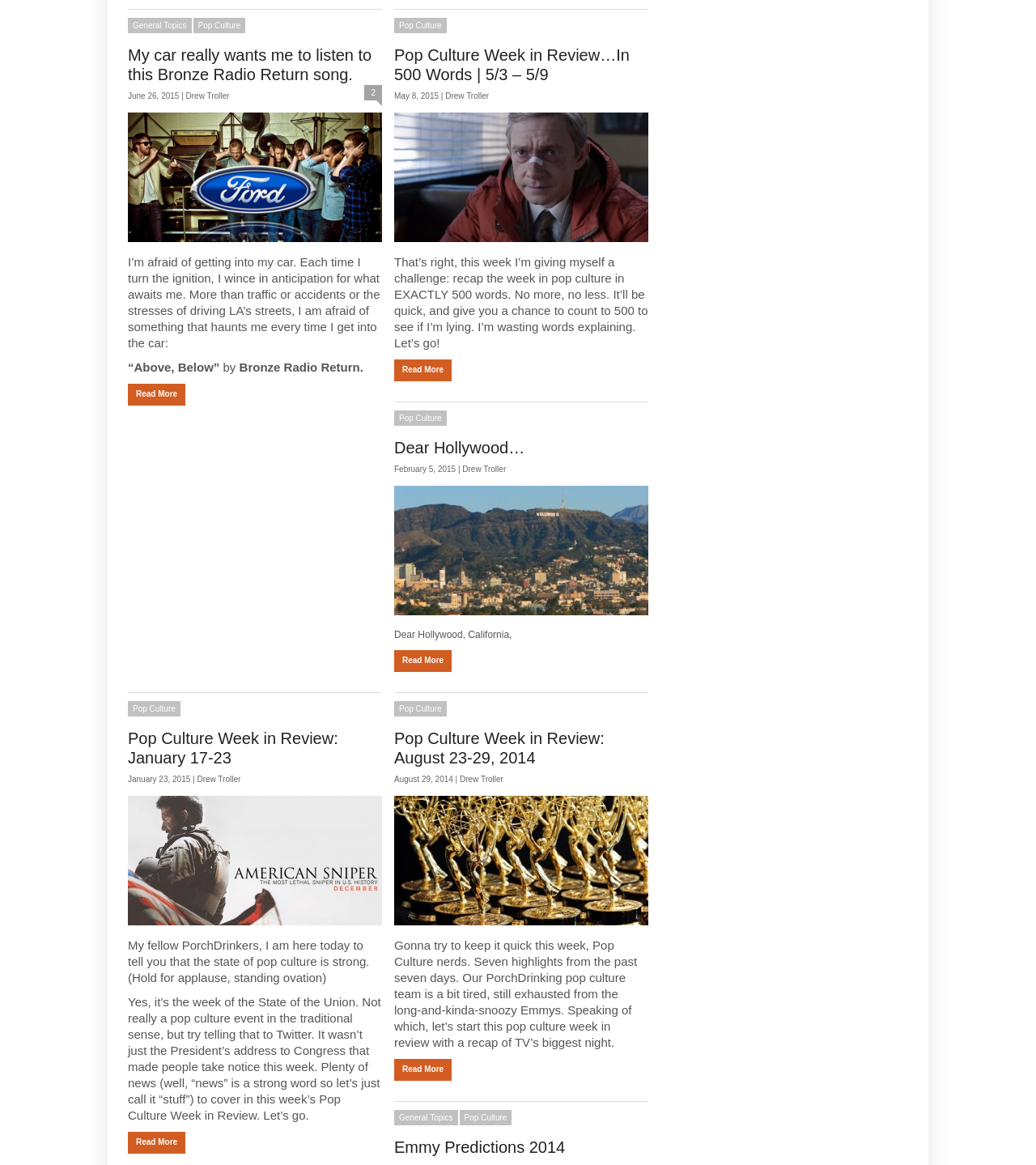What is the category of the first article?
Refer to the image and provide a concise answer in one word or phrase.

General Topics